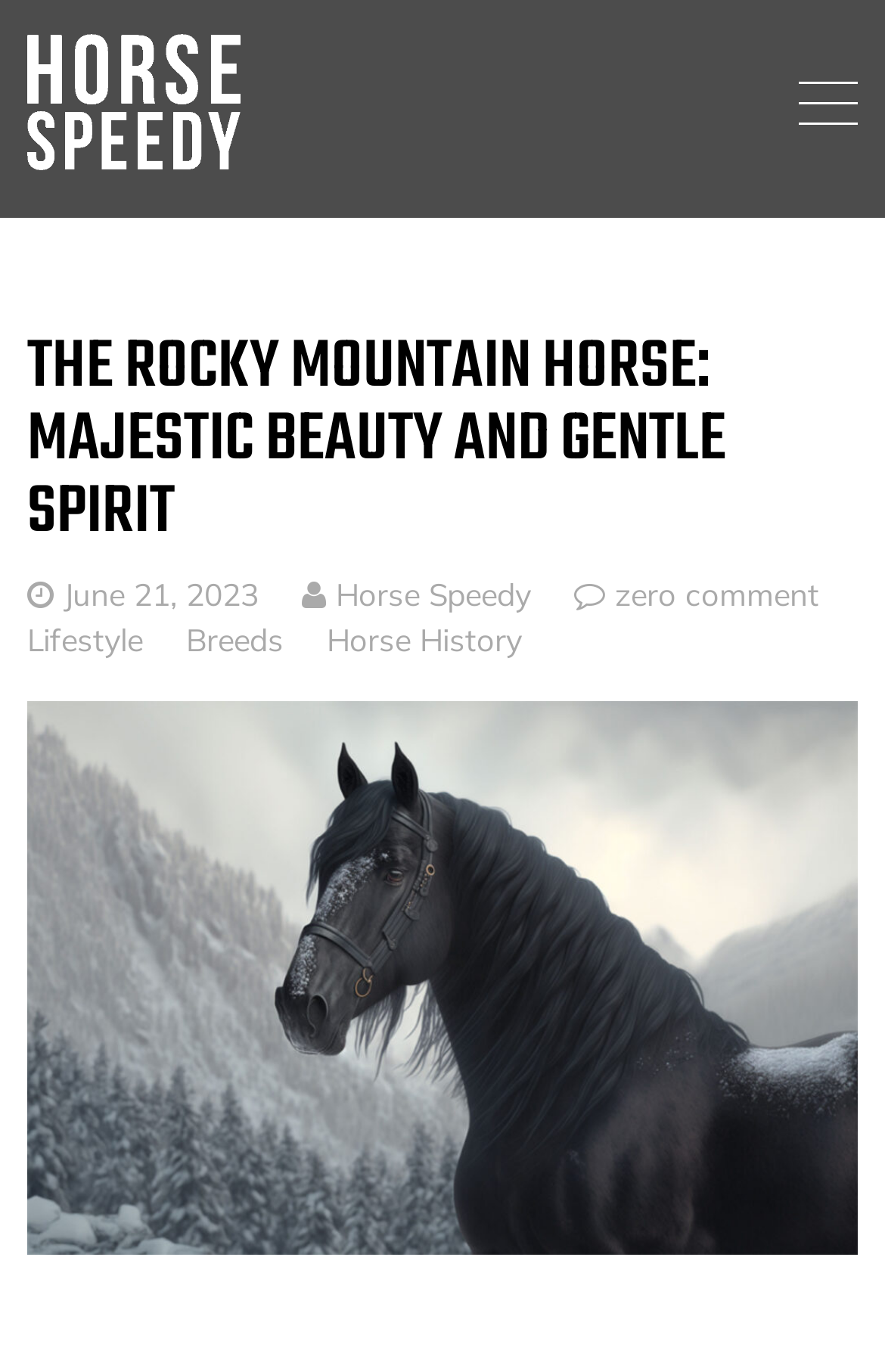Find and provide the bounding box coordinates for the UI element described here: "parent_node: ETHEREAL NUMBERS". The coordinates should be given as four float numbers between 0 and 1: [left, top, right, bottom].

None